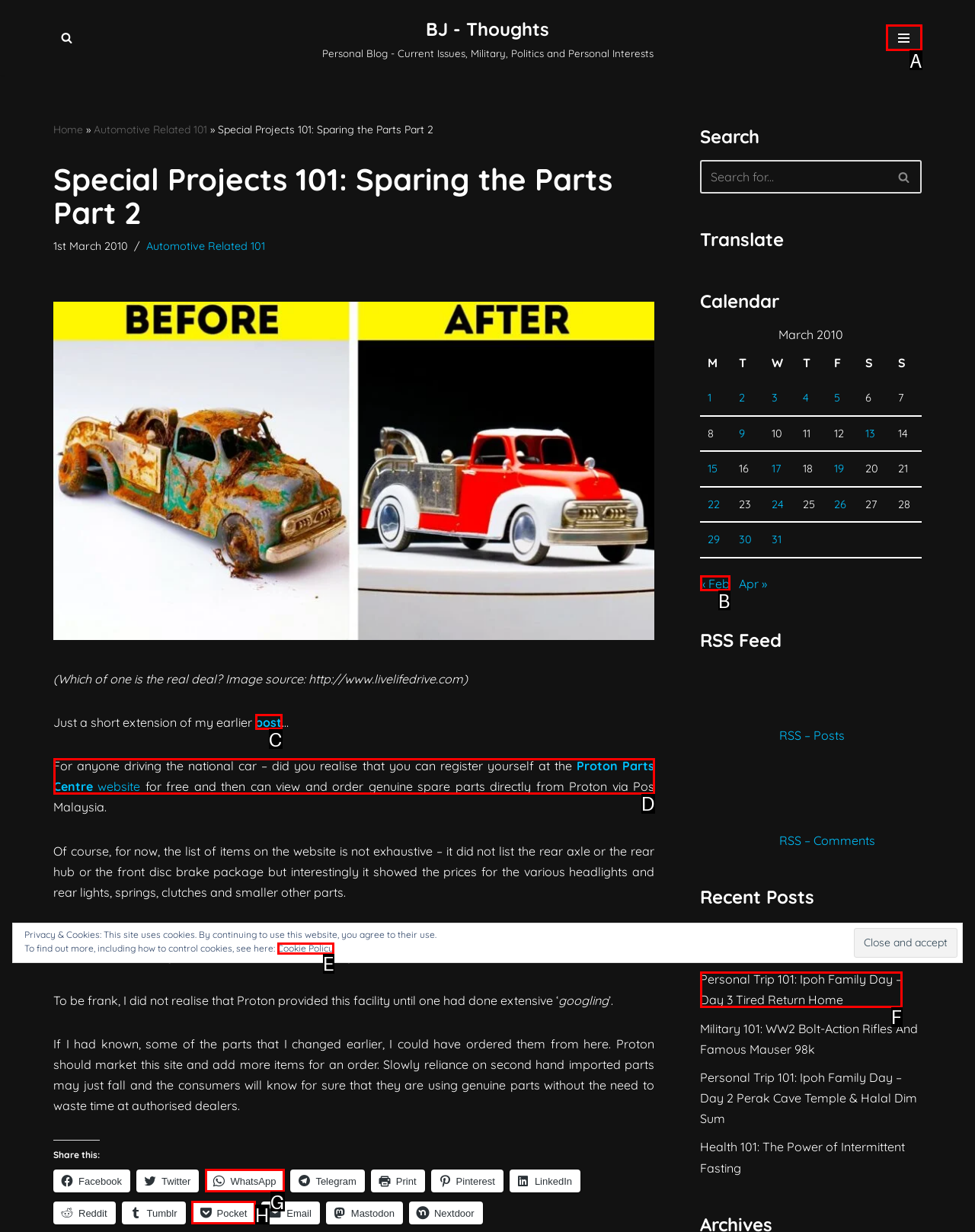Select the HTML element that matches the description: Cookie Policy. Provide the letter of the chosen option as your answer.

E